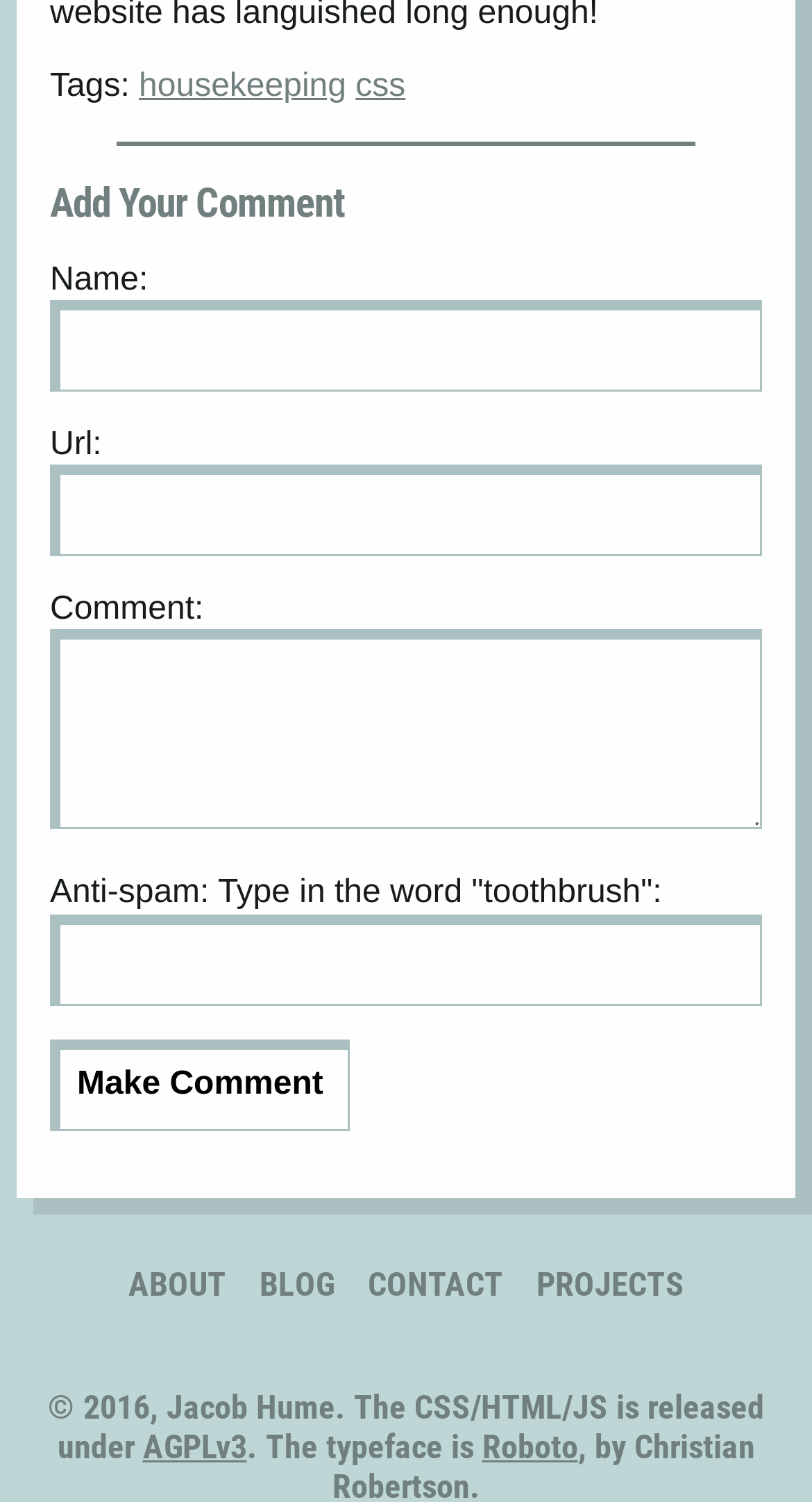Please mark the bounding box coordinates of the area that should be clicked to carry out the instruction: "Enter your name".

[0.062, 0.199, 0.938, 0.26]